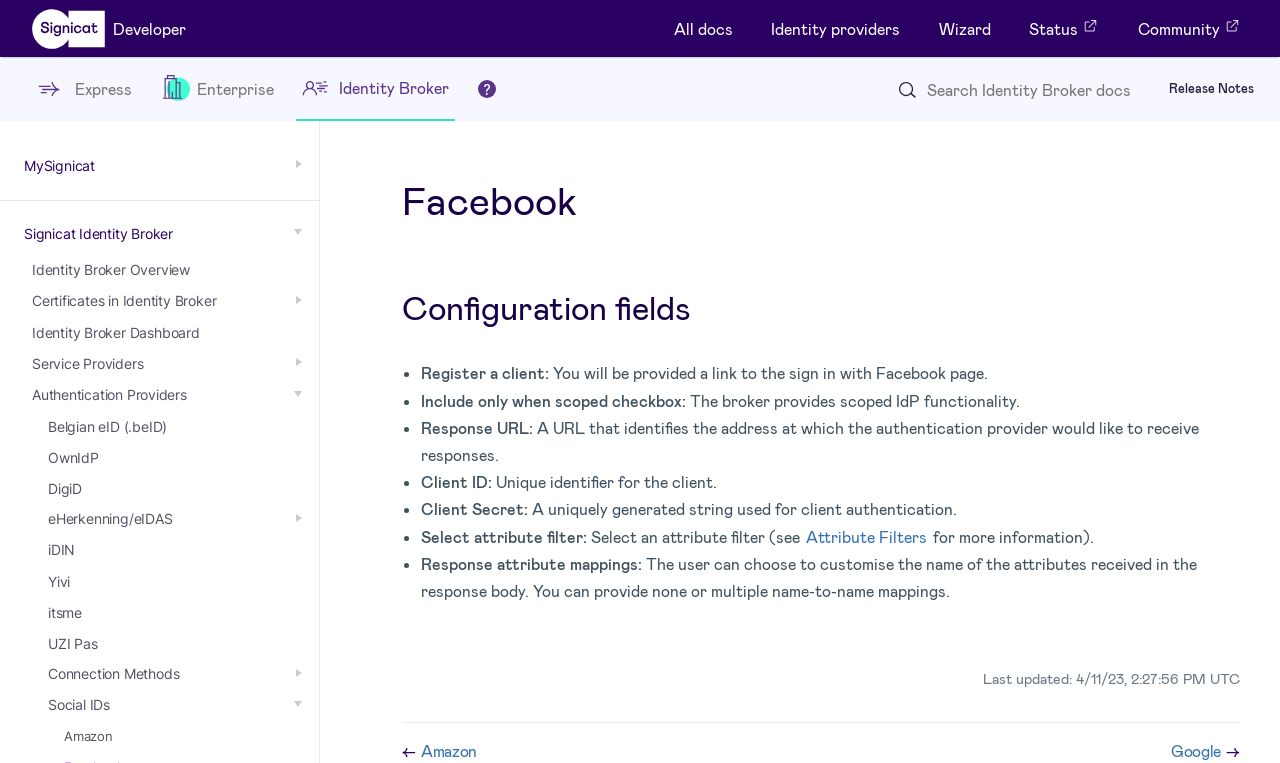Please determine the bounding box coordinates of the clickable area required to carry out the following instruction: "View Release Notes". The coordinates must be four float numbers between 0 and 1, represented as [left, top, right, bottom].

[0.912, 0.098, 0.981, 0.133]